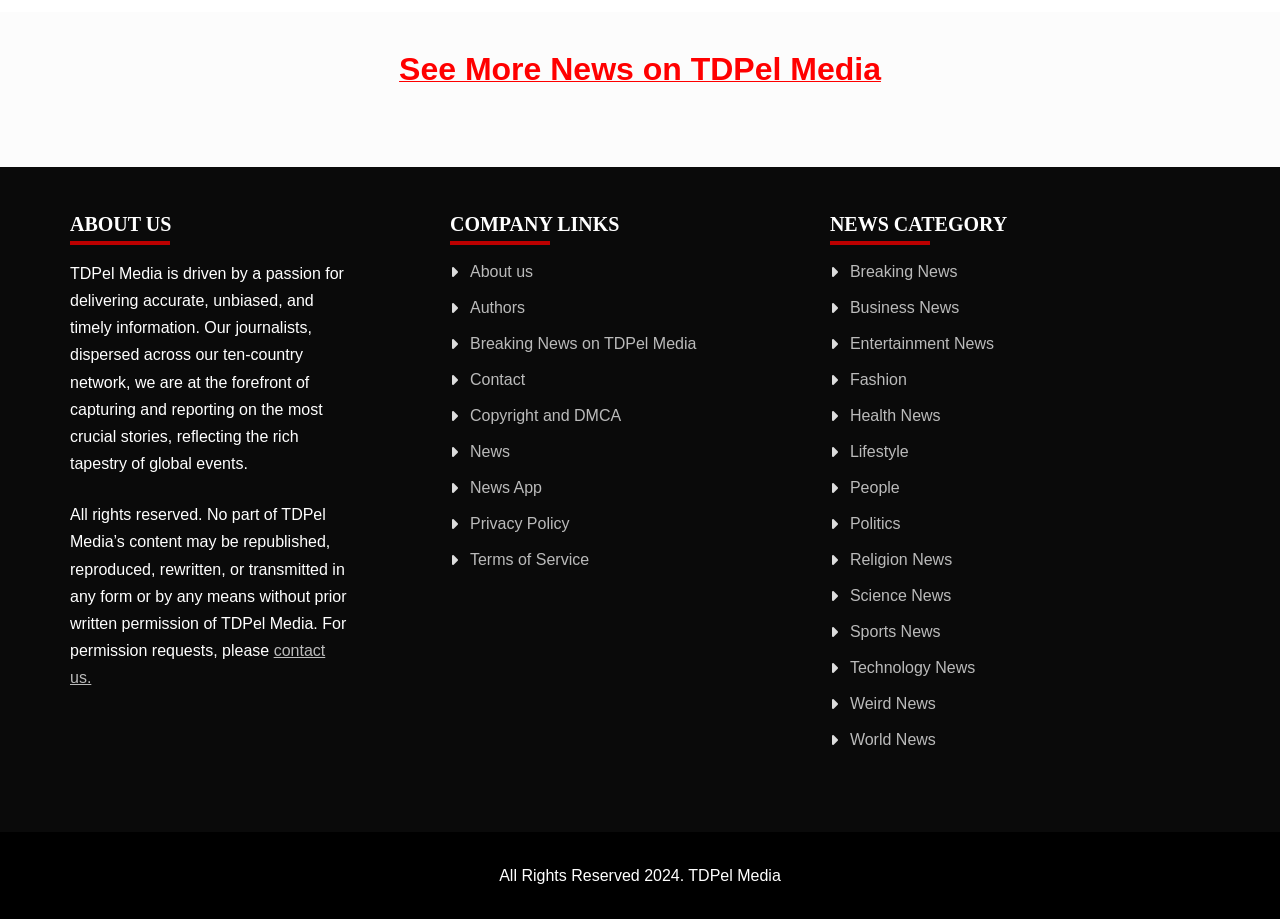Please identify the bounding box coordinates of the element's region that needs to be clicked to fulfill the following instruction: "Click on 'See More News on TDPel Media'". The bounding box coordinates should consist of four float numbers between 0 and 1, i.e., [left, top, right, bottom].

[0.312, 0.072, 0.688, 0.091]